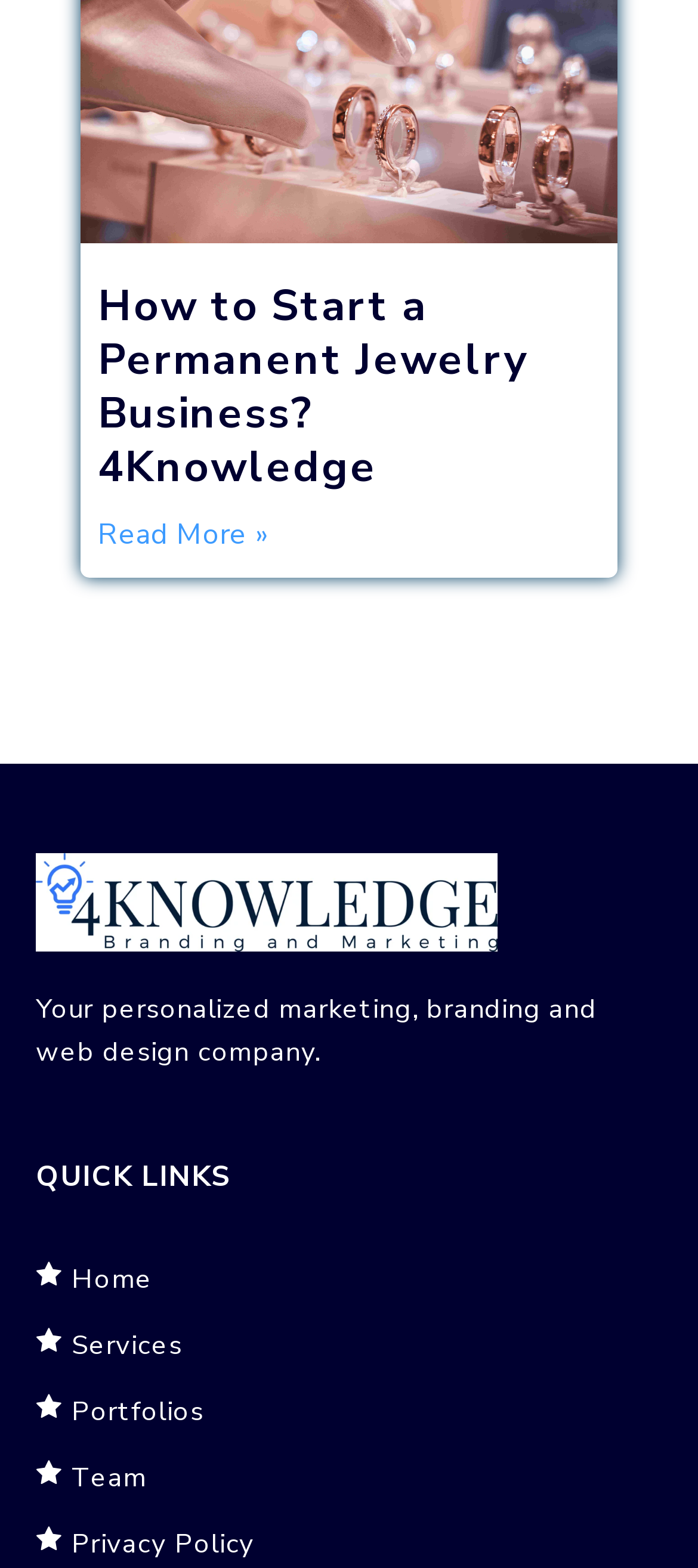Find the bounding box coordinates of the clickable element required to execute the following instruction: "Read more about 'How to Start a Permanent Jewelry Business? 4Knowledge'". Provide the coordinates as four float numbers between 0 and 1, i.e., [left, top, right, bottom].

[0.14, 0.328, 0.385, 0.353]